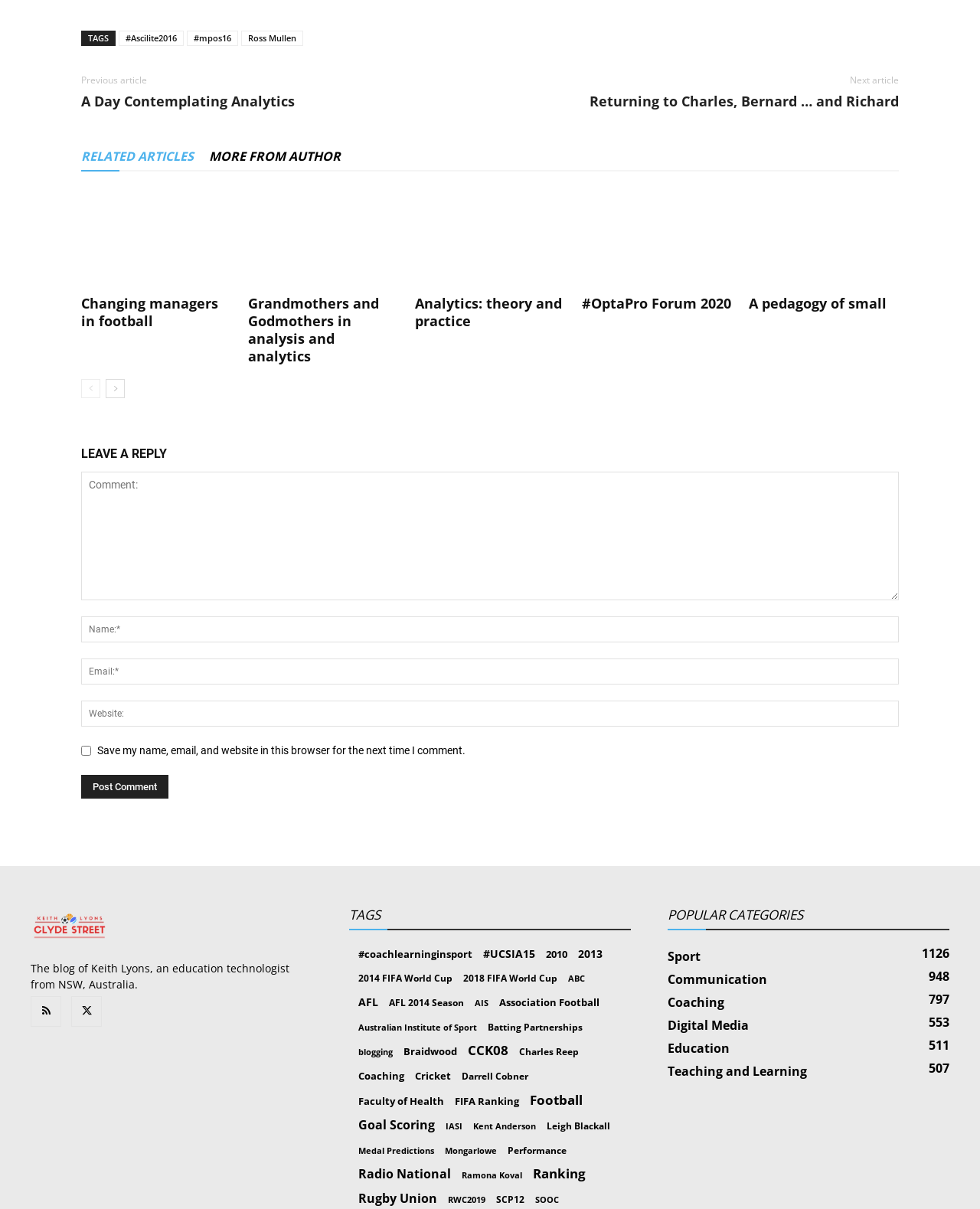Locate the bounding box coordinates of the item that should be clicked to fulfill the instruction: "Click on the 'Grandmothers and Godmothers in analysis and analytics' link".

[0.253, 0.154, 0.406, 0.24]